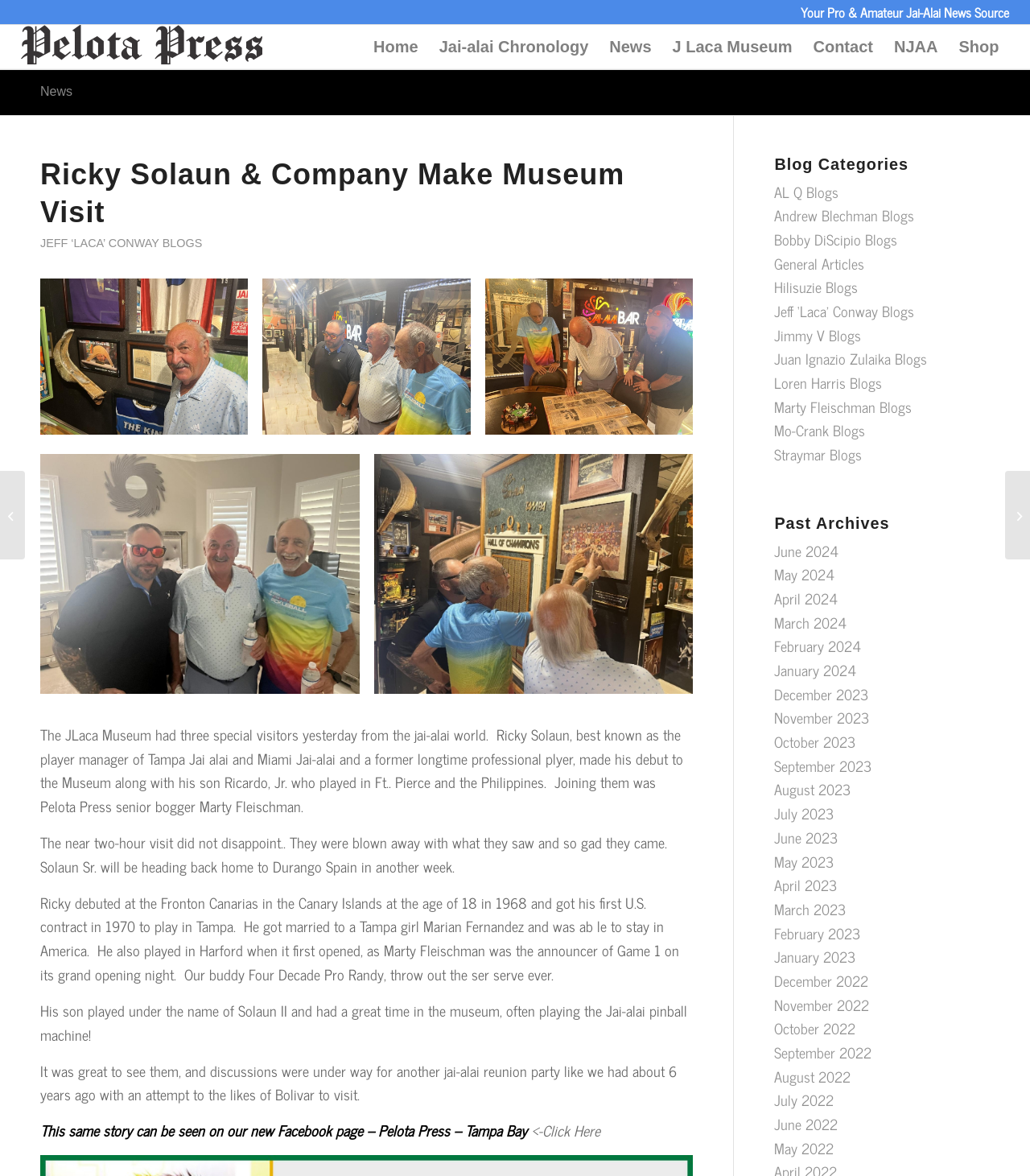Could you please study the image and provide a detailed answer to the question:
What is the purpose of the 'JLaca Museum' link?

The purpose of the 'JLaca Museum' link can be inferred from its position in the navigation menu and its text content, which suggests that it leads to a webpage about the JLaca Museum.